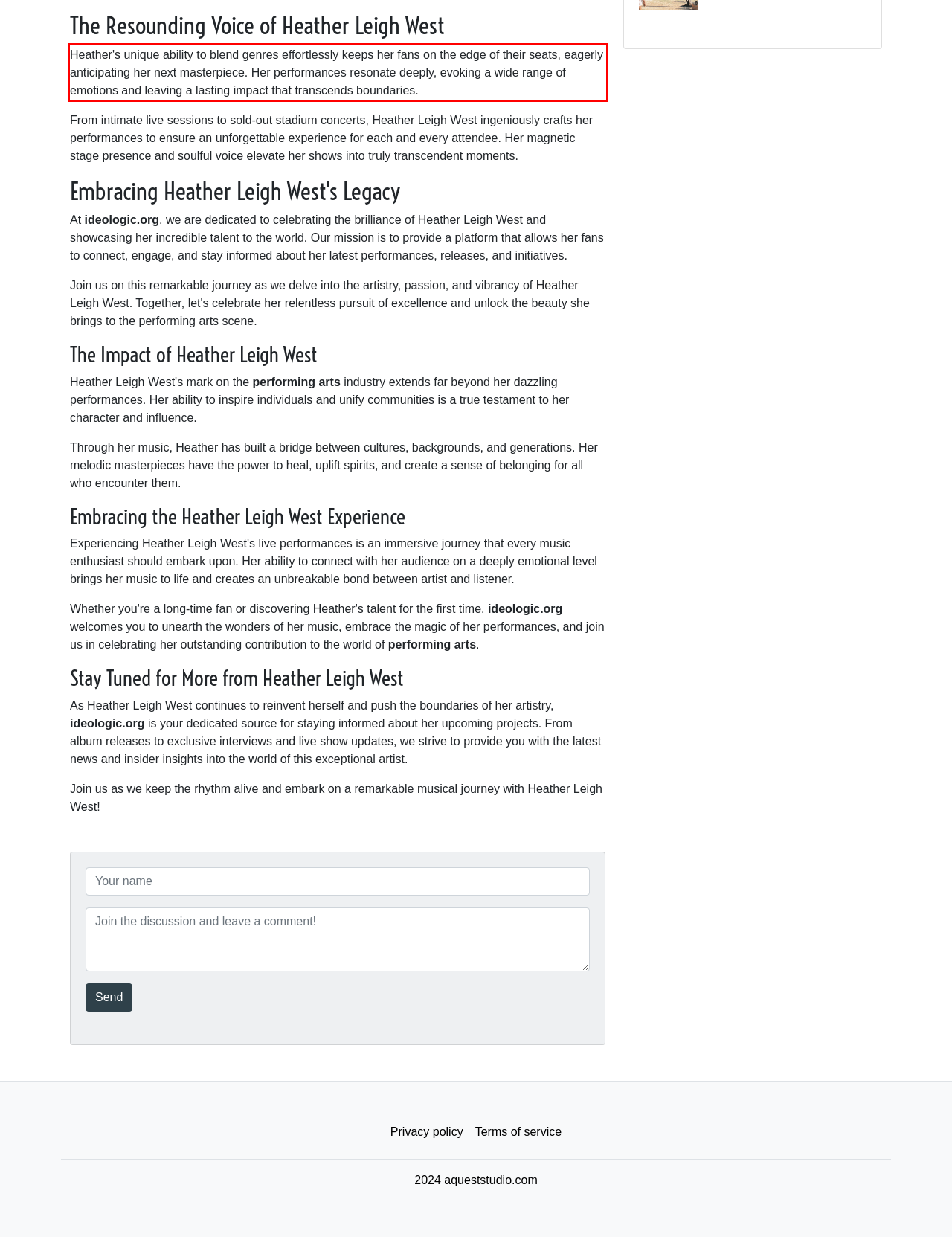Locate the red bounding box in the provided webpage screenshot and use OCR to determine the text content inside it.

Heather's unique ability to blend genres effortlessly keeps her fans on the edge of their seats, eagerly anticipating her next masterpiece. Her performances resonate deeply, evoking a wide range of emotions and leaving a lasting impact that transcends boundaries.